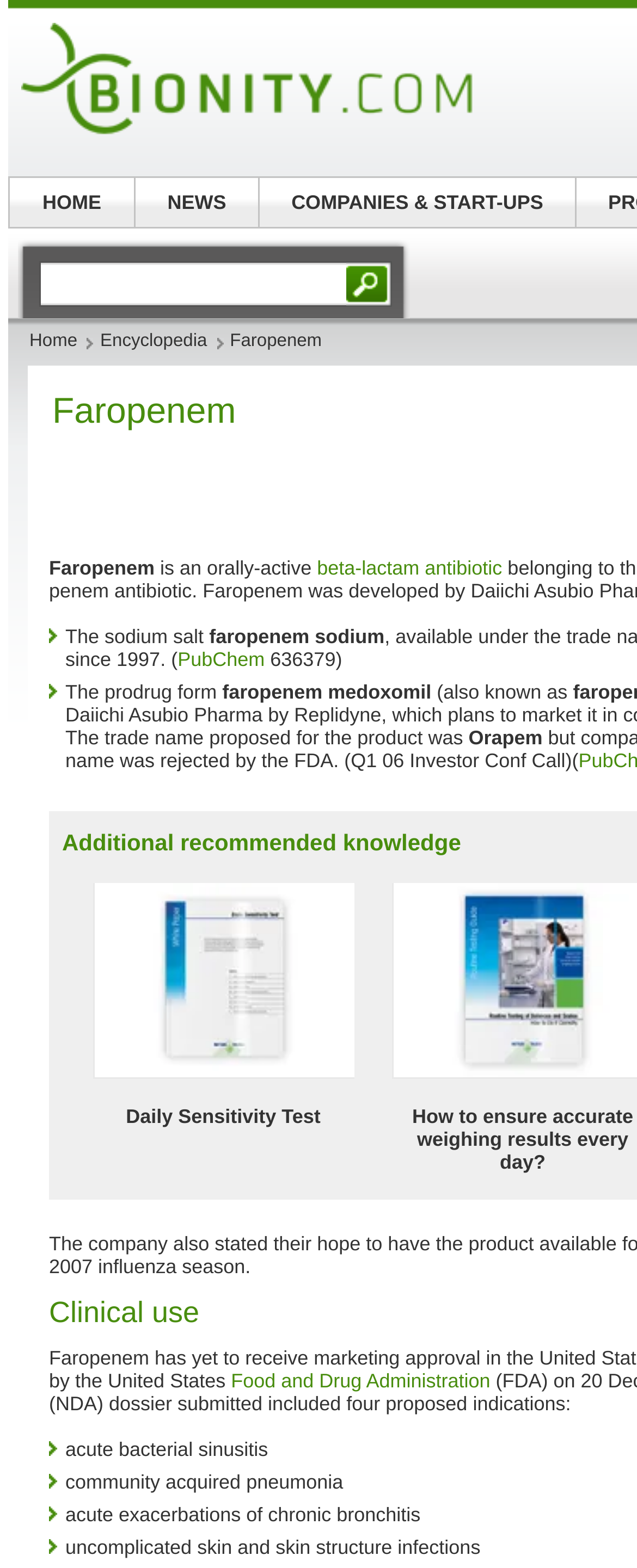Refer to the image and provide an in-depth answer to the question: 
What is the name of the antibiotic?

The name of the antibiotic can be found in the StaticText element with the text 'Faropenem' which is located at the top of the webpage.